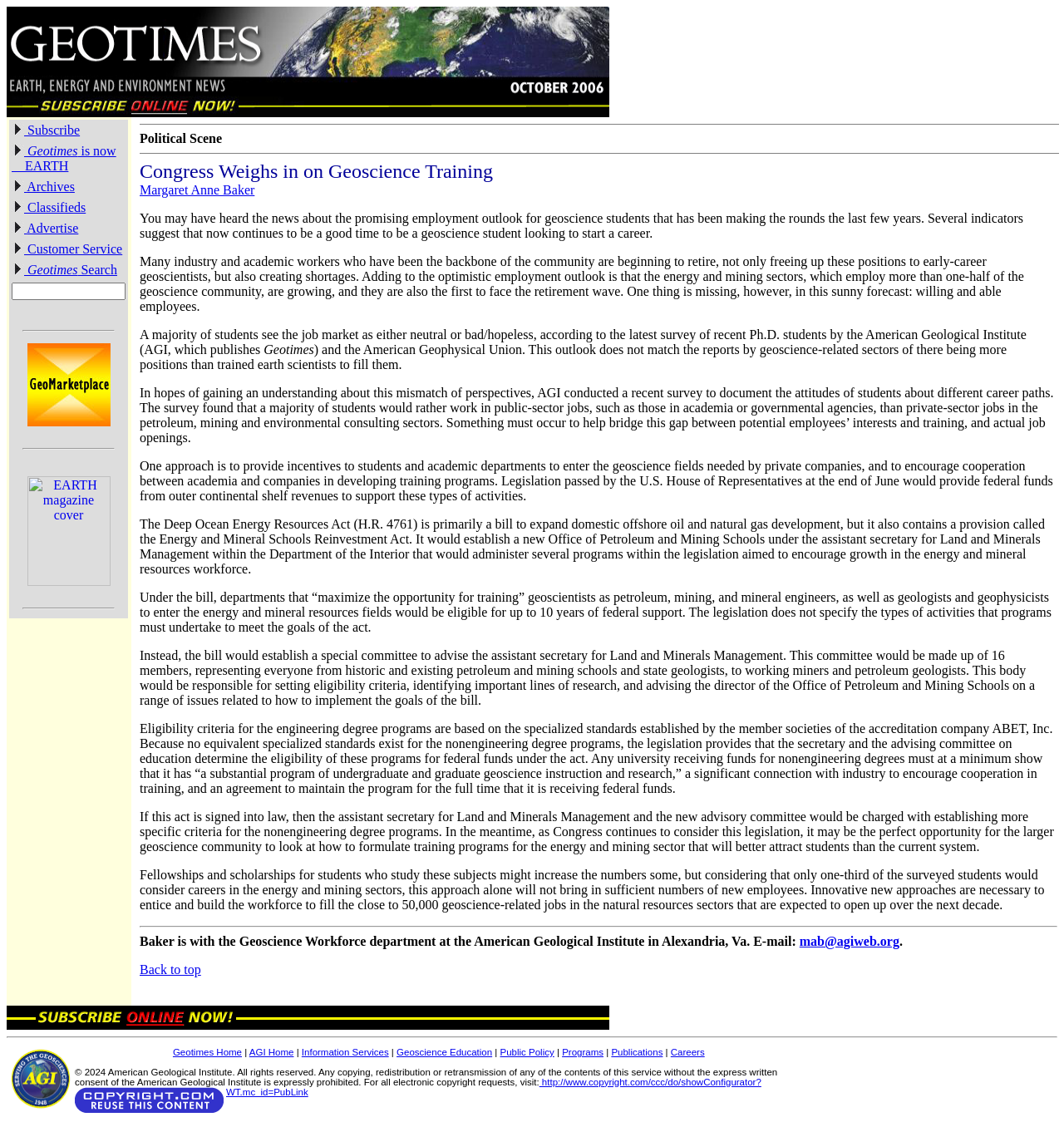Can you specify the bounding box coordinates of the area that needs to be clicked to fulfill the following instruction: "Contact Margaret Anne Baker"?

[0.751, 0.833, 0.845, 0.845]